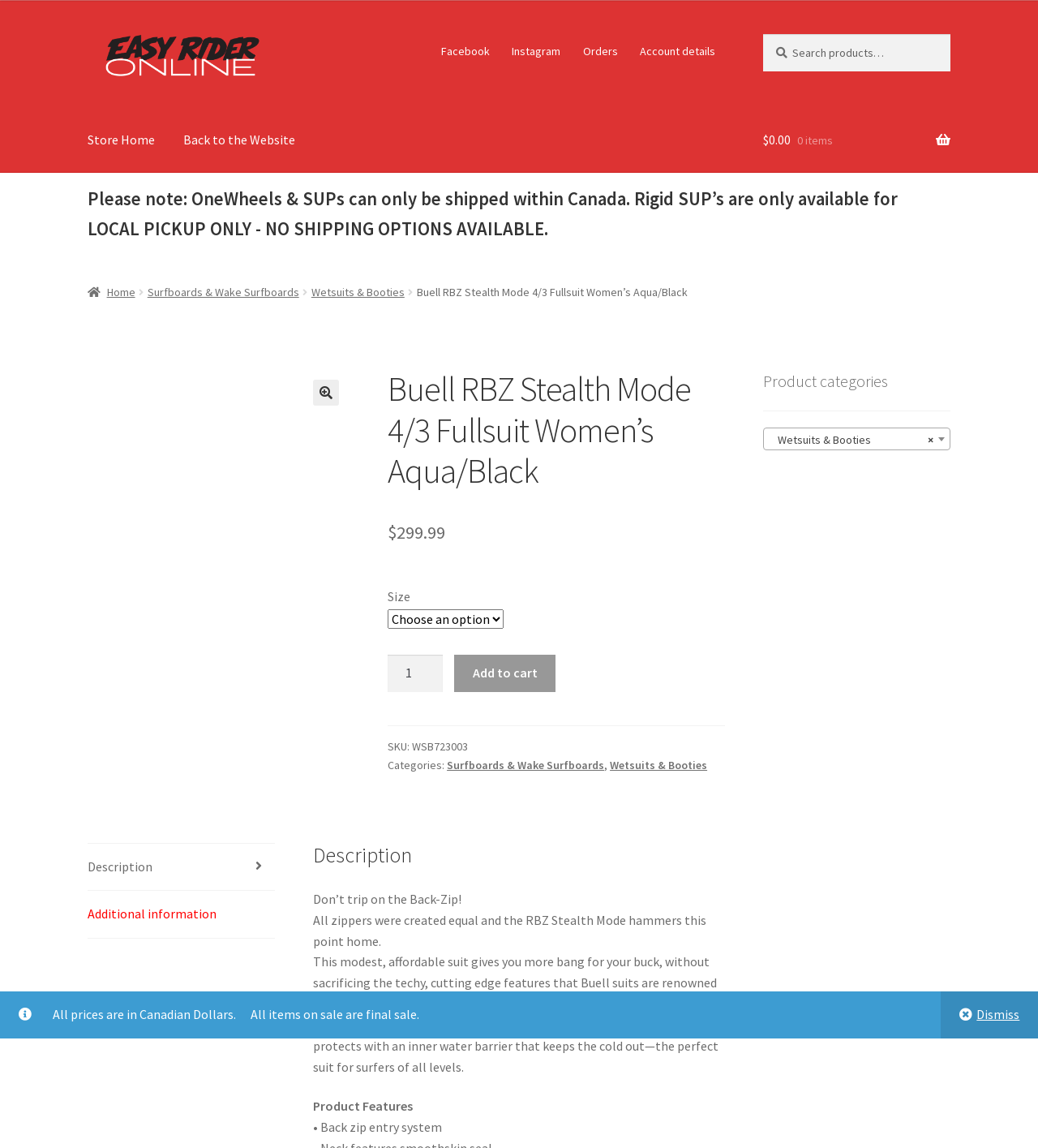From the given element description: "Inflatable Standup Paddleboard Inventory", find the bounding box for the UI element. Provide the coordinates as four float numbers between 0 and 1, in the order [left, top, right, bottom].

[0.283, 0.15, 0.509, 0.188]